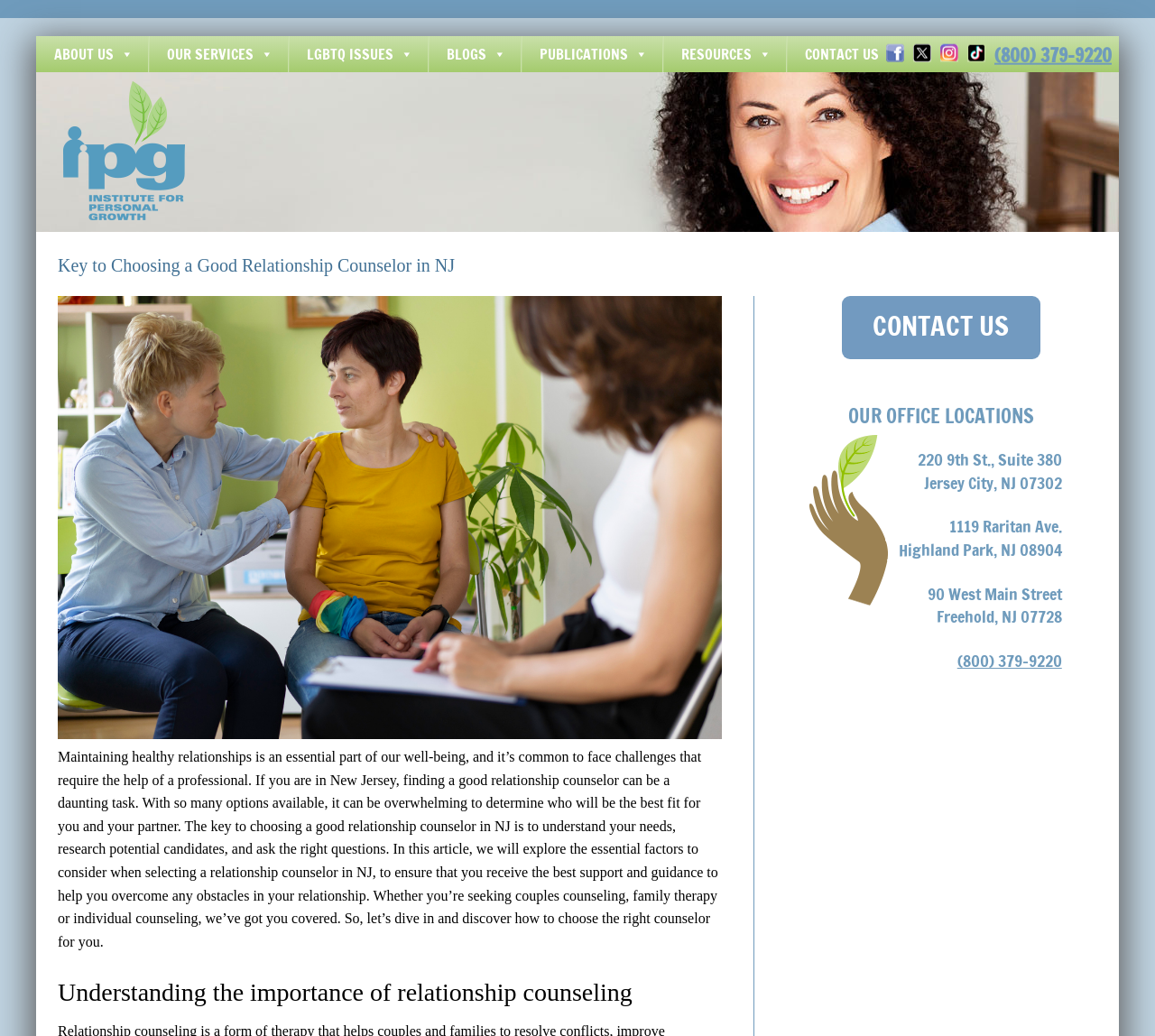Create an elaborate caption for the webpage.

The webpage is about choosing a good relationship counselor in New Jersey. At the top, there is an image of the "Institute for Personal Growth" logo, followed by a navigation menu with options like "ABOUT US", "OUR SERVICES", "LGBTQ ISSUES", "BLOGS", "PUBLICATIONS", and "RESOURCES". On the right side of the navigation menu, there are links to social media platforms like Facebook, Twitter, Instagram, and TikTok, each accompanied by its respective icon.

Below the navigation menu, there is a large image related to individual therapy and counseling in NJ. Above this image, there is a heading that reads "Key to Choosing a Good Relationship Counselor in NJ". 

The main content of the webpage starts with a paragraph that explains the importance of maintaining healthy relationships and the challenges of finding a good relationship counselor in New Jersey. The text continues to discuss the key factors to consider when selecting a relationship counselor, including understanding one's needs, researching potential candidates, and asking the right questions.

Further down, there are headings that separate the content into sections, including "Understanding the importance of relationship counseling" and "OUR OFFICE LOCATIONS". The office locations section lists three addresses, including Jersey City, Highland Park, and Freehold, each with its respective address, city, state, and zip code. There is also a link to "CONTACT US" and a phone number "(800) 379-9220" at the bottom of the page.